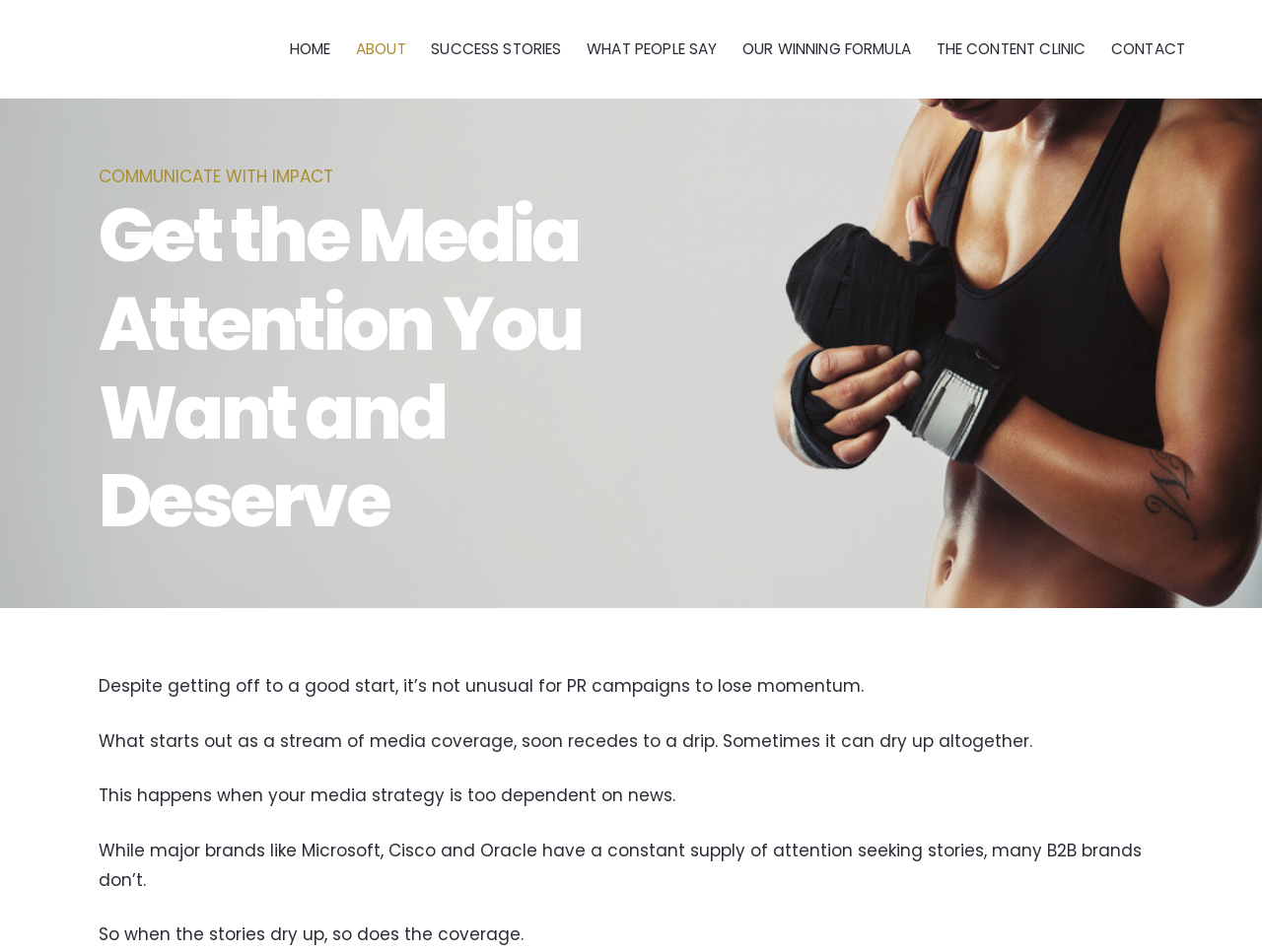What type of brands are mentioned as having a constant supply of attention-seeking stories?
Look at the webpage screenshot and answer the question with a detailed explanation.

The webpage mentions that 'major brands like Microsoft, Cisco and Oracle have a constant supply of attention seeking stories', implying that these are examples of B2B brands that have a steady stream of stories to share with the media.